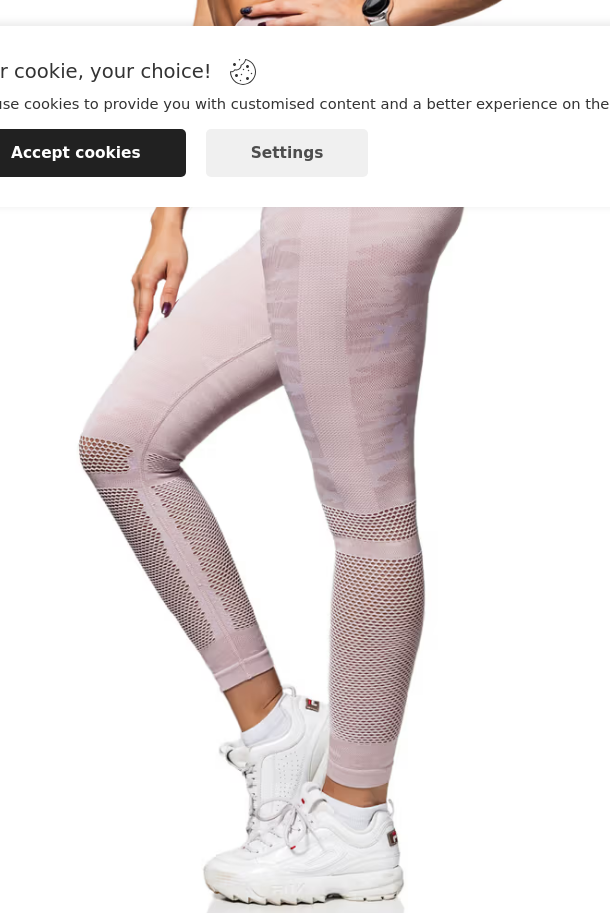What is the purpose of the mesh panels?
Observe the image and answer the question with a one-word or short phrase response.

Breathability